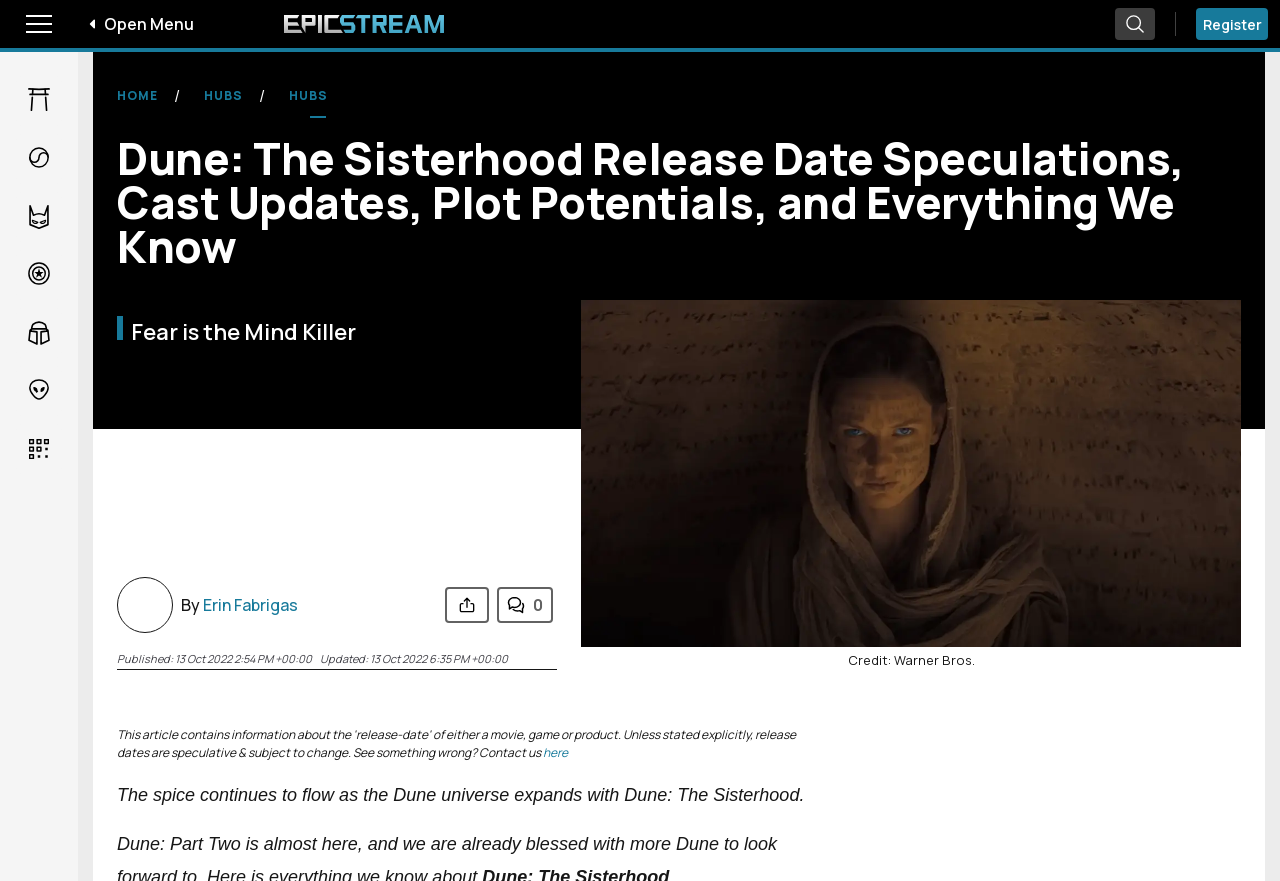Locate the bounding box coordinates of the element's region that should be clicked to carry out the following instruction: "Go to Anime page". The coordinates need to be four float numbers between 0 and 1, i.e., [left, top, right, bottom].

[0.012, 0.086, 0.048, 0.143]